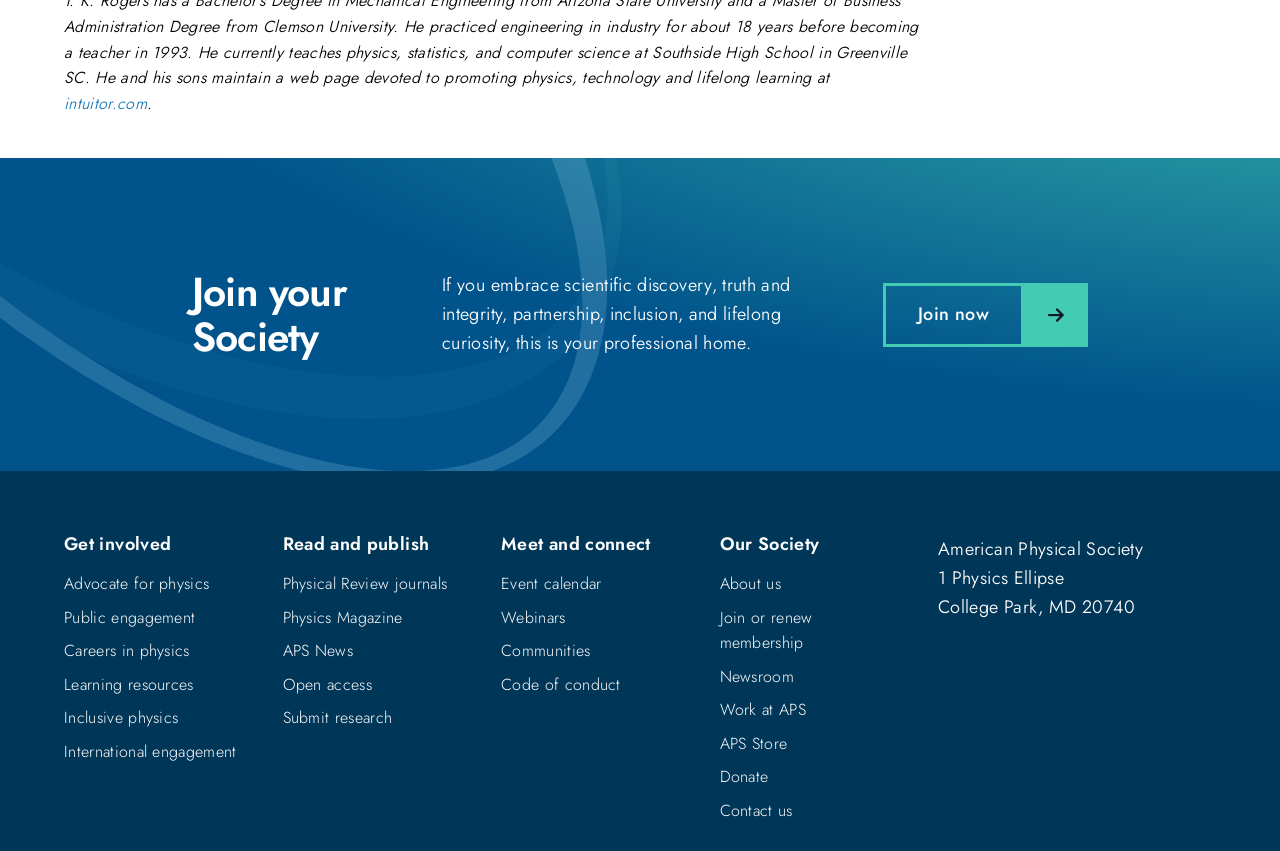Could you please study the image and provide a detailed answer to the question:
What are the different ways to get involved with the society?

I found the answer by looking at the link elements with the texts 'Advocate for physics', 'Public engagement', 'Careers in physics', etc. located at [0.05, 0.672, 0.164, 0.699], [0.05, 0.712, 0.153, 0.739], [0.05, 0.751, 0.148, 0.778], etc. respectively. These links are likely to be different ways to get involved with the society.